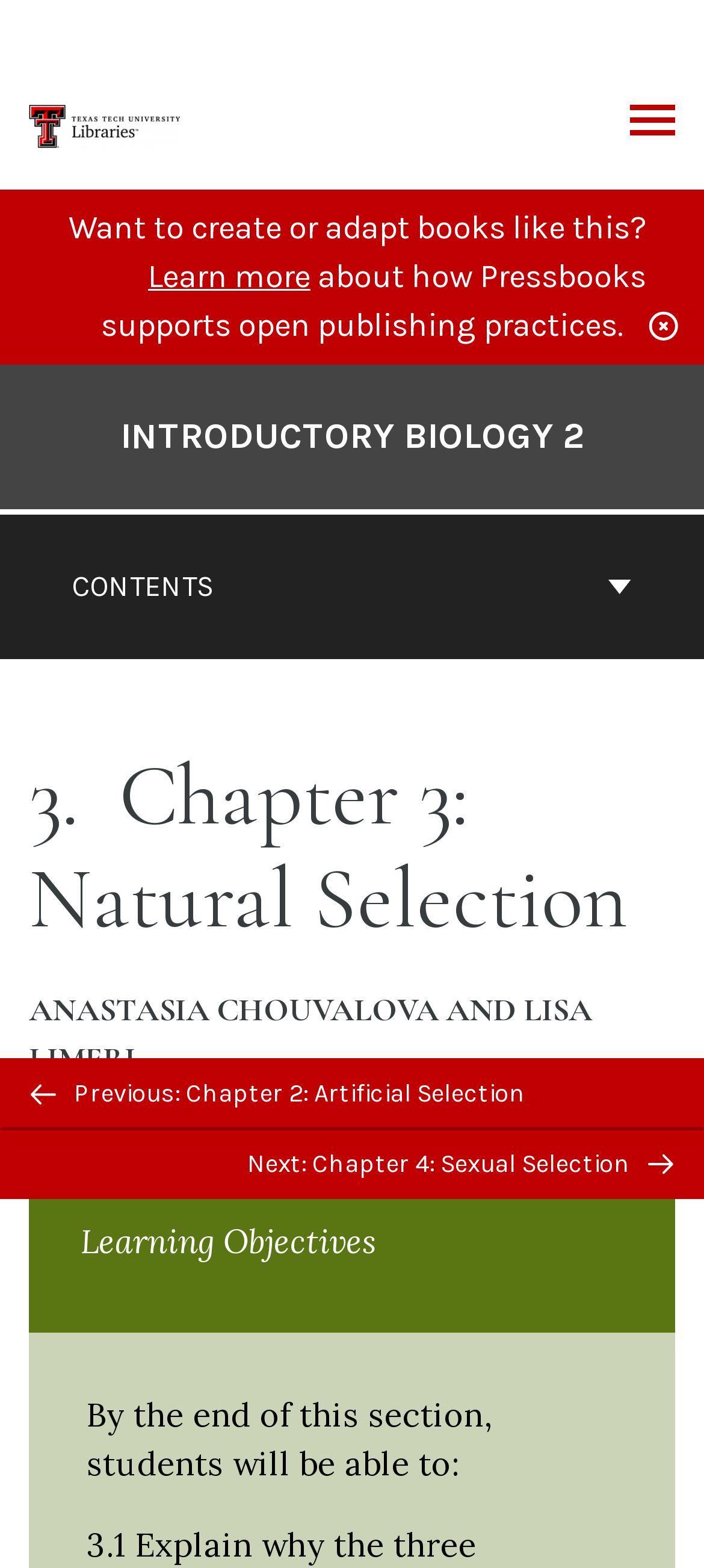Analyze the image and give a detailed response to the question:
What is the learning objective of this section?

I found the answer by looking at the static text 'By the end of this section, students will be able to:' which suggests that the learning objective is to achieve something by the end of this section.